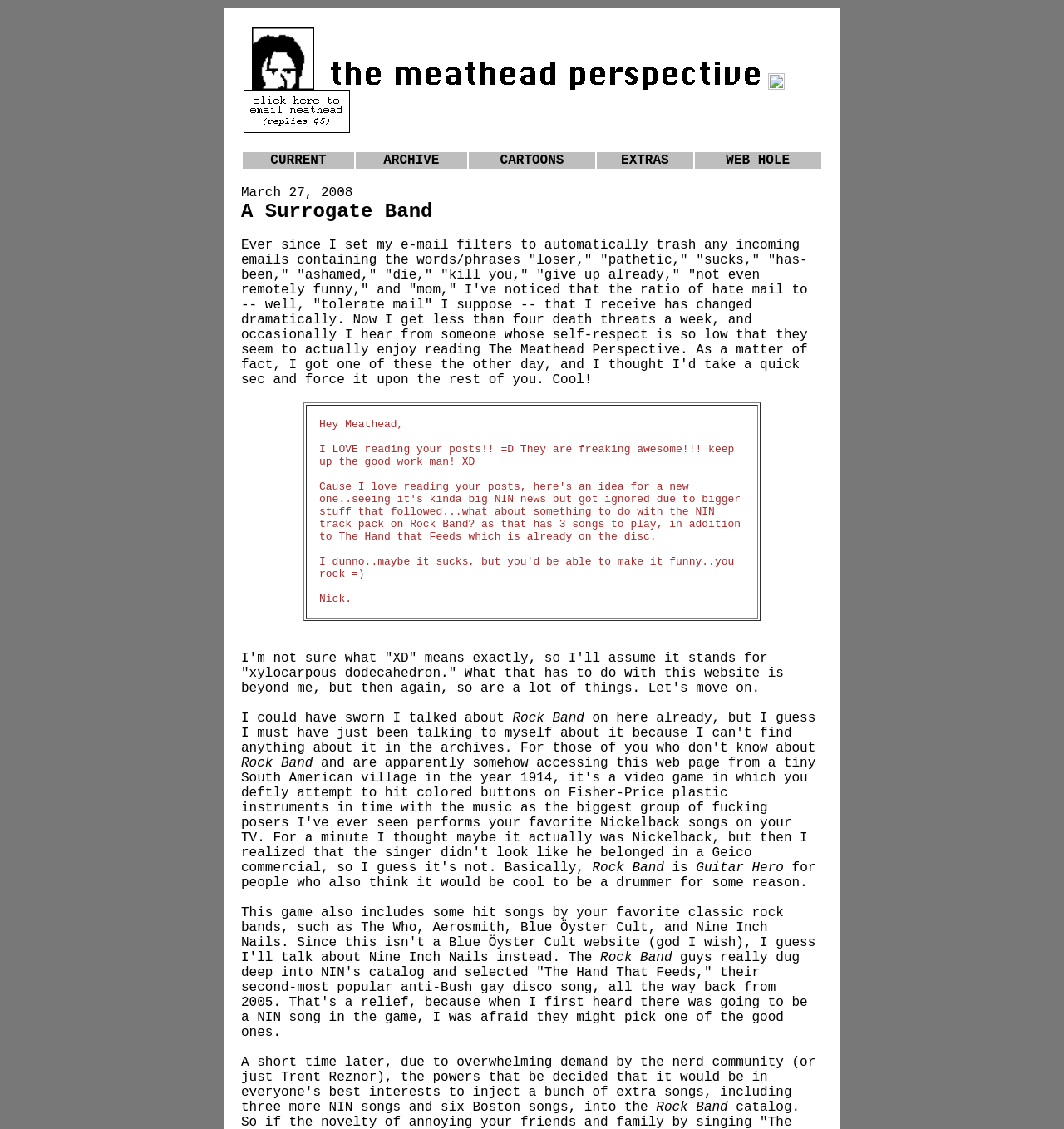Give a one-word or short phrase answer to the question: 
What is the topic of the article?

Rock Band and NIN